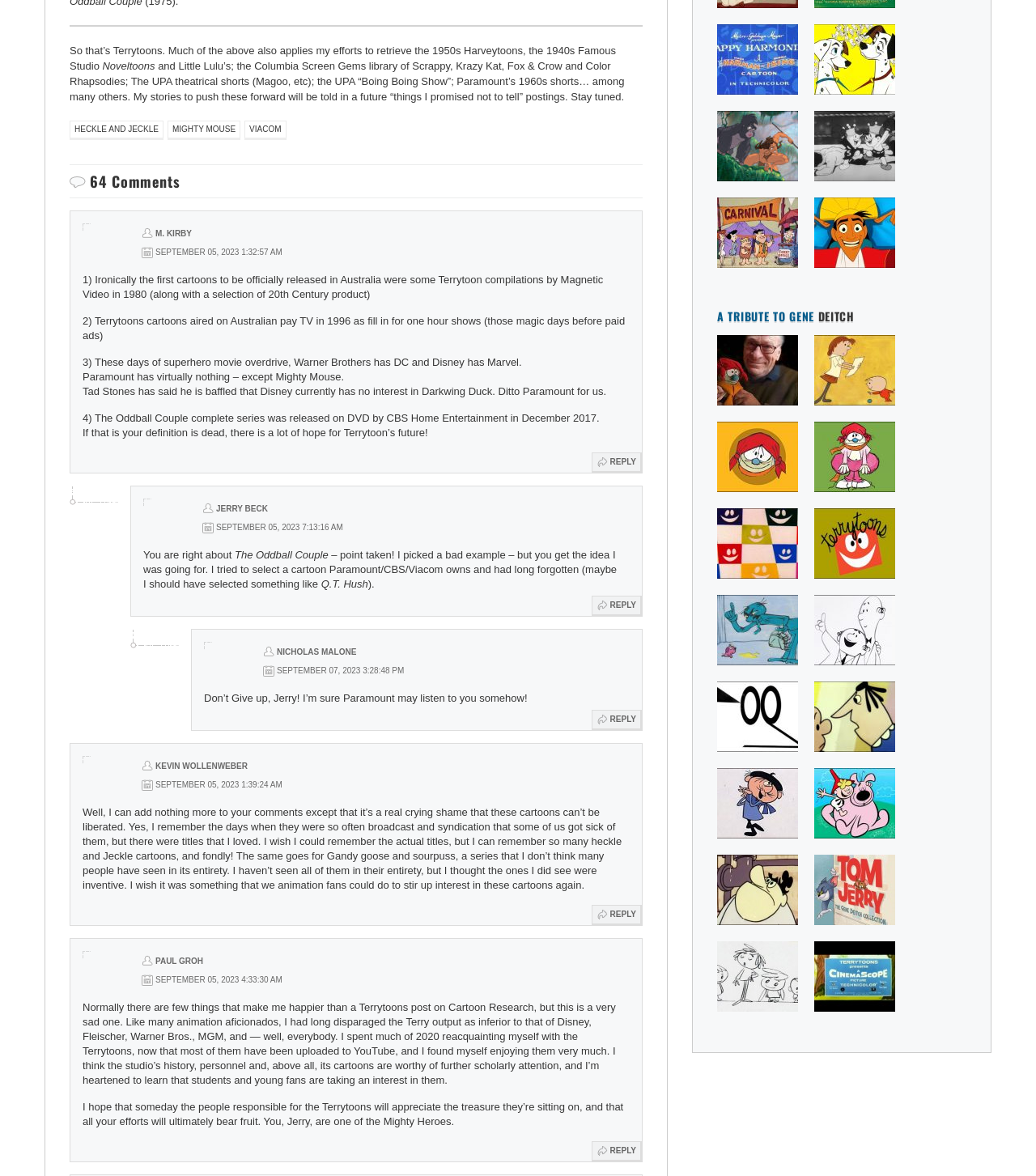Given the description of the UI element: "alt="Terrytoons in CinemaScope"", predict the bounding box coordinates in the form of [left, top, right, bottom], with each value being a float between 0 and 1.

[0.786, 0.8, 0.864, 0.86]